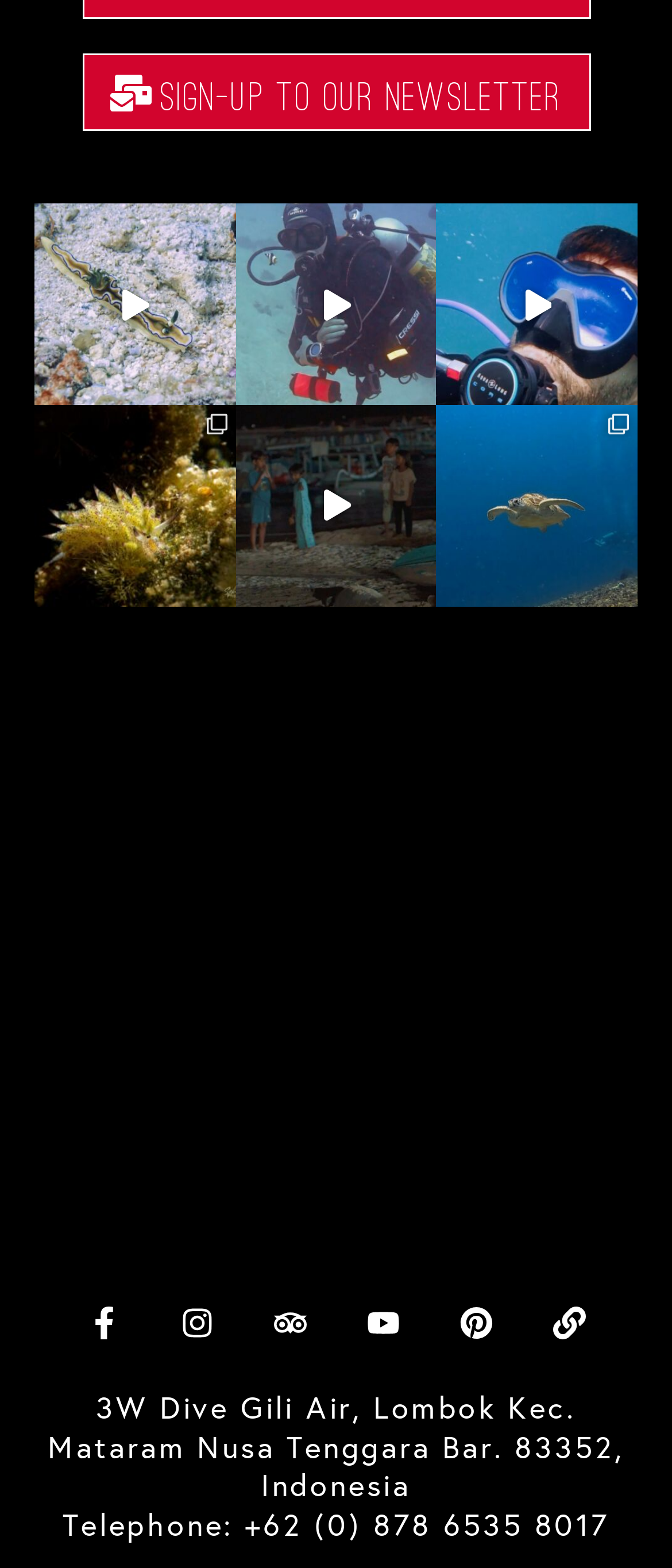Find the bounding box coordinates for the area you need to click to carry out the instruction: "Explore underwater photography". The coordinates should be four float numbers between 0 and 1, indicated as [left, top, right, bottom].

[0.051, 0.13, 0.35, 0.258]